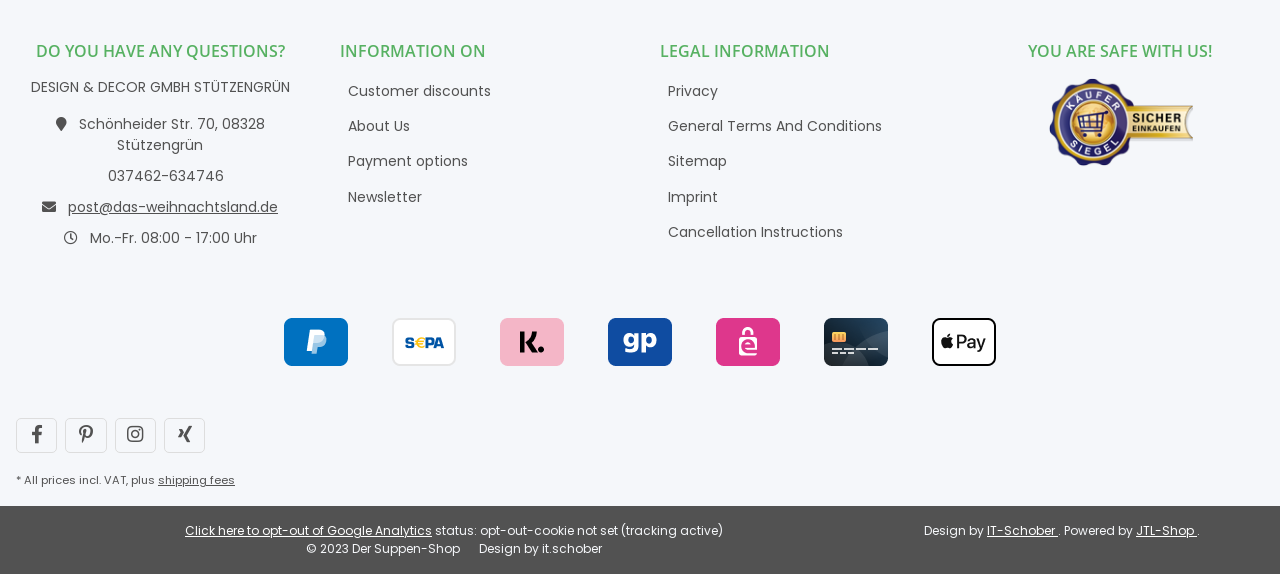What is the copyright year?
Based on the image, respond with a single word or phrase.

2023